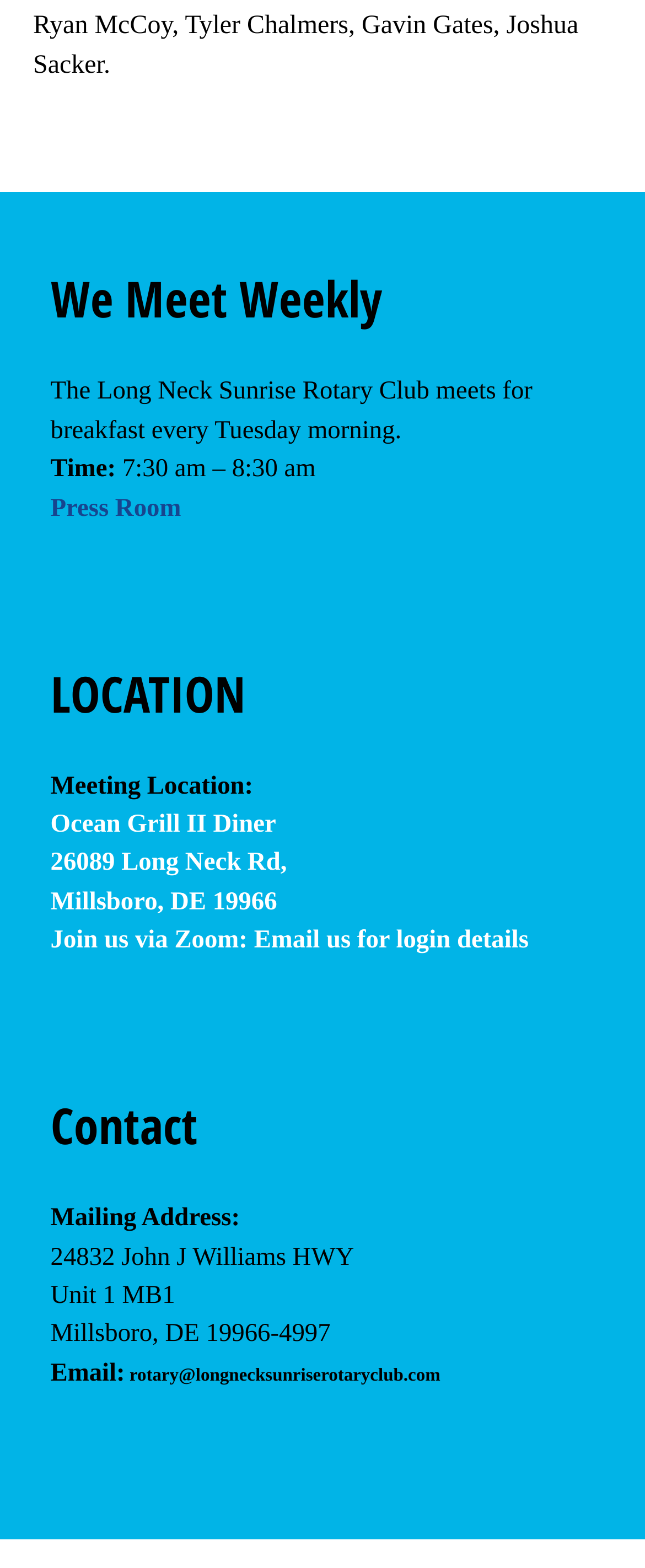Provide a short answer to the following question with just one word or phrase: What is the mailing address of the Long Neck Sunrise Rotary Club?

24832 John J Williams HWY, Unit 1 MB1, Millsboro, DE 19966-4997